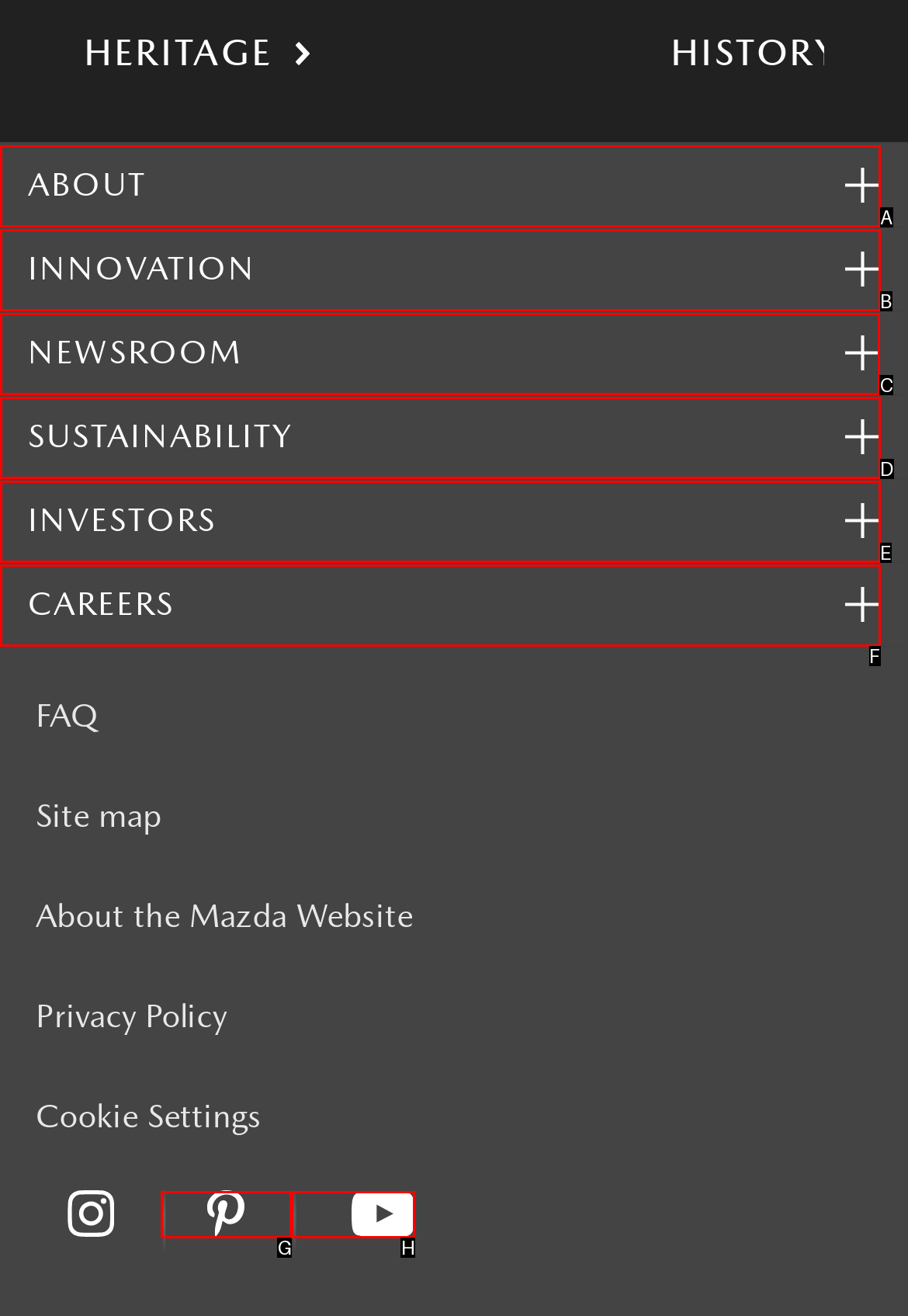Pick the option that should be clicked to perform the following task: check newsroom
Answer with the letter of the selected option from the available choices.

C